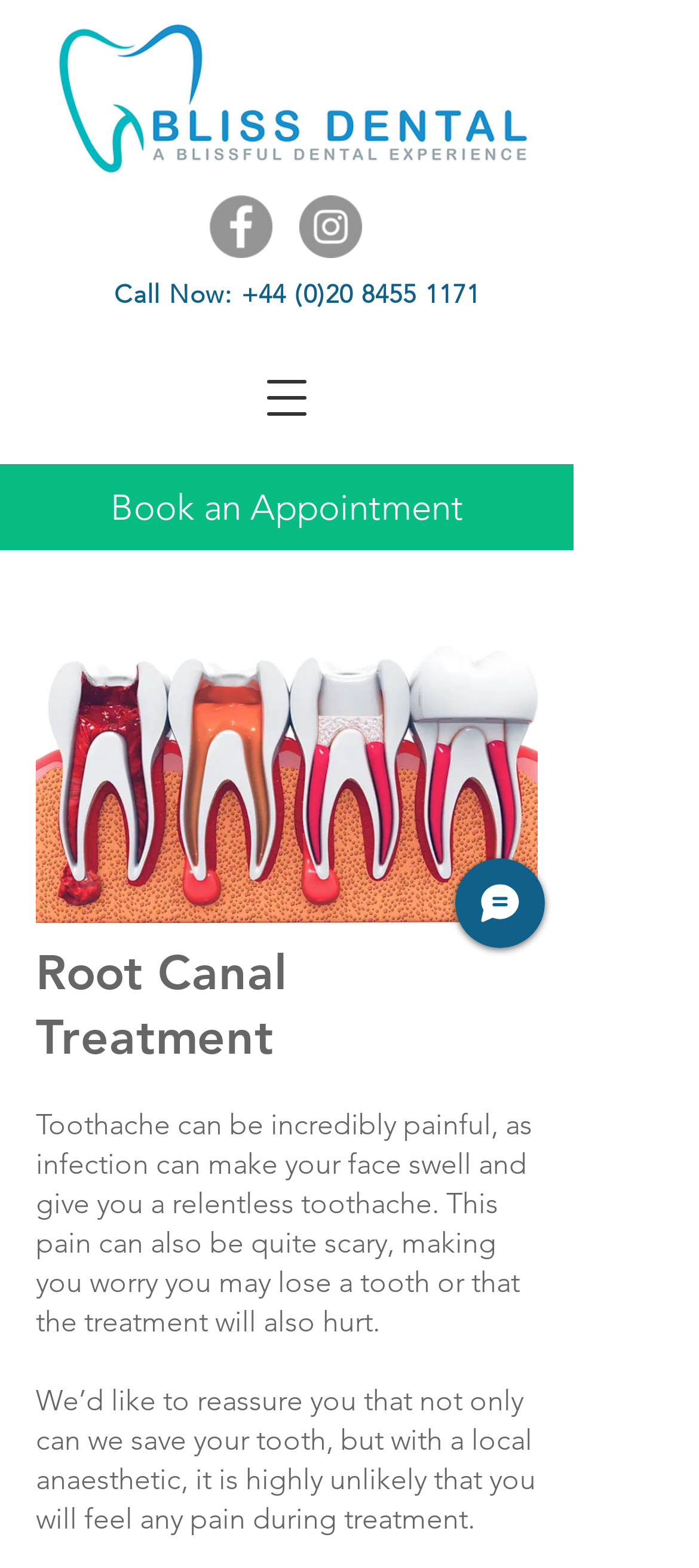What is the image above the text about root canal treatment? From the image, respond with a single word or brief phrase.

A person's face